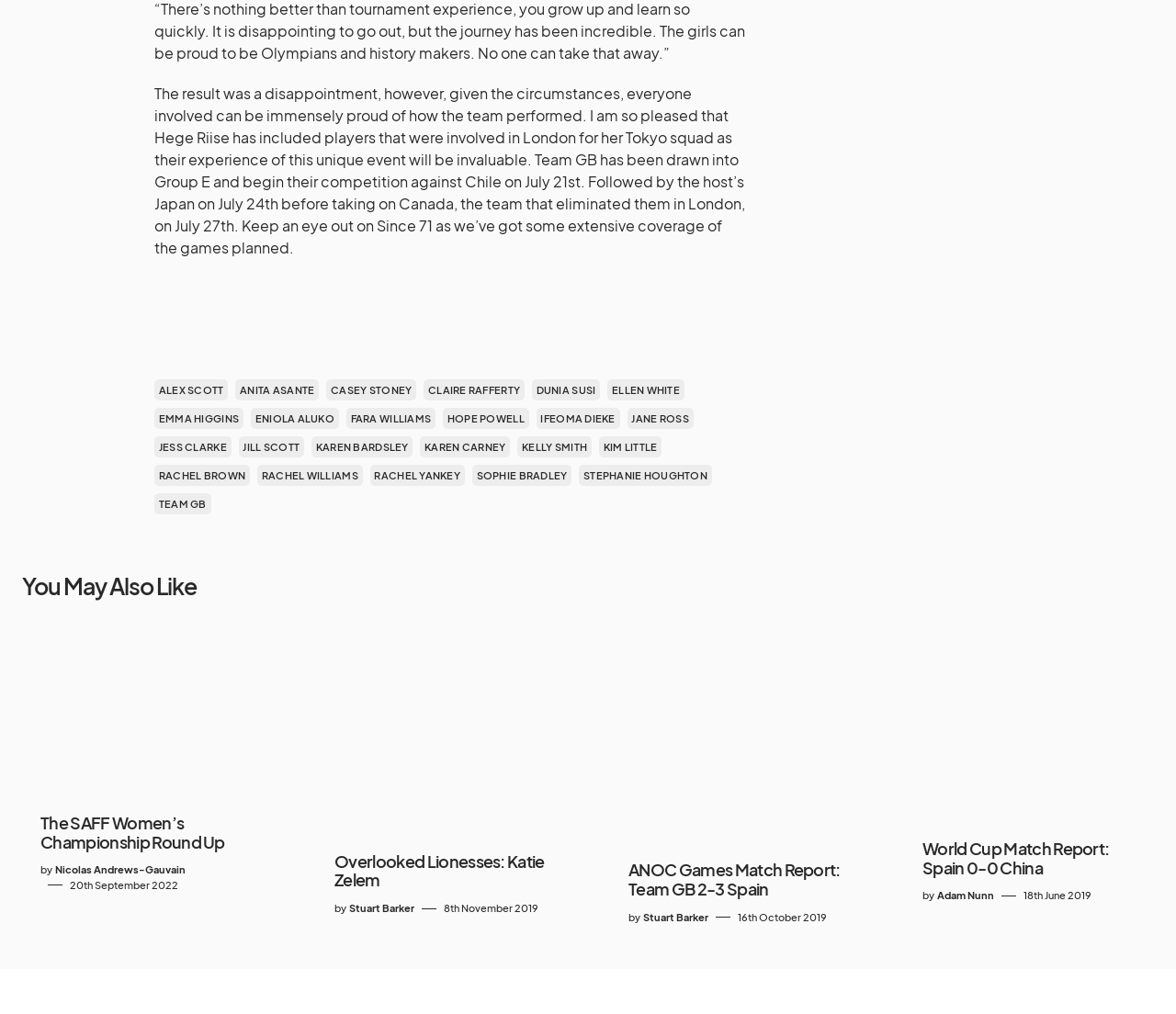What is the name of the team that eliminated Team GB in London?
Using the image as a reference, give an elaborate response to the question.

According to the text, '...taking on Canada, the team that eliminated them in London, on July 27th.' This indicates that Canada is the team that eliminated Team GB in London.